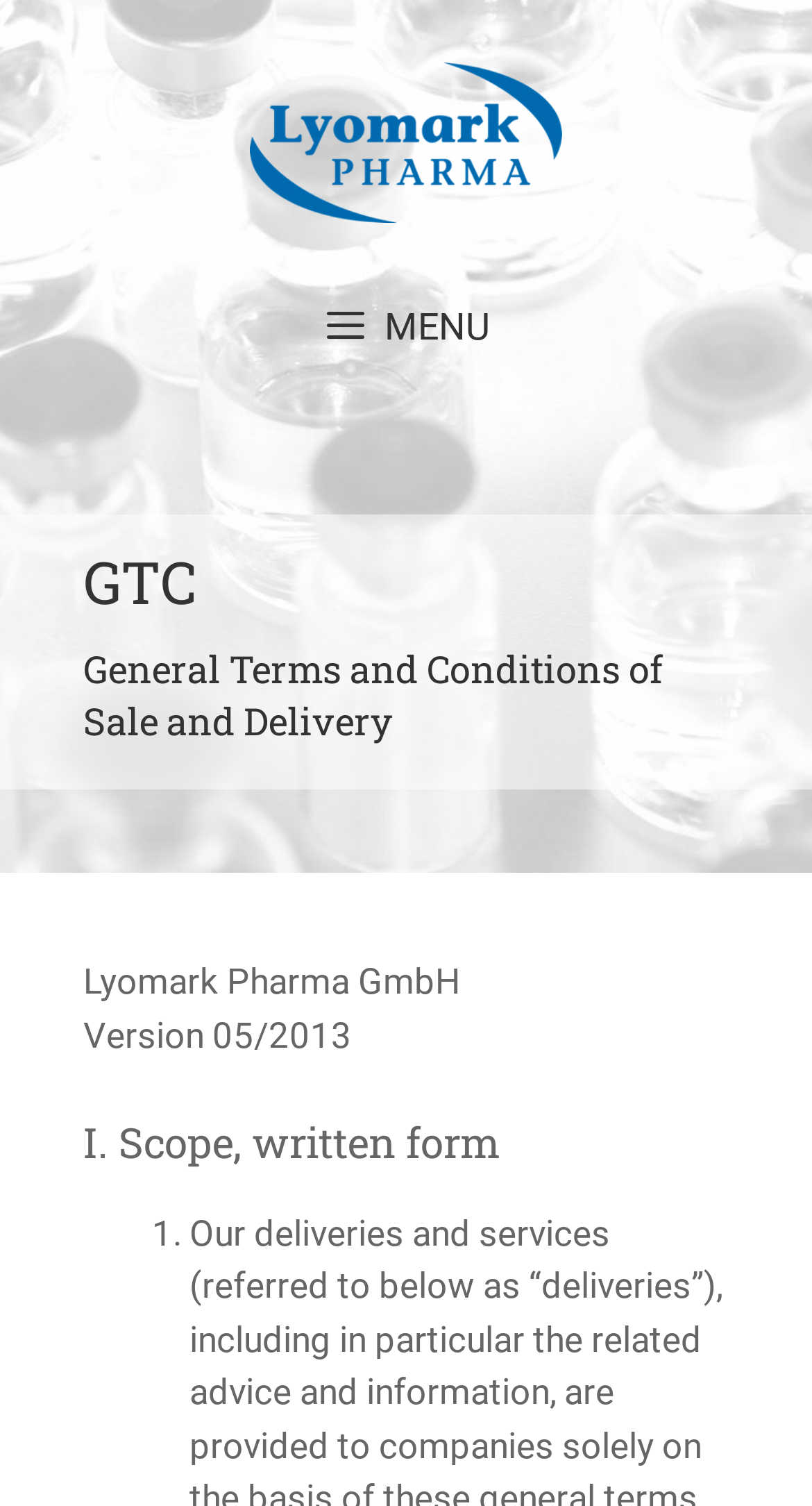What is the first list item marker in the webpage?
Please use the image to provide a one-word or short phrase answer.

1.